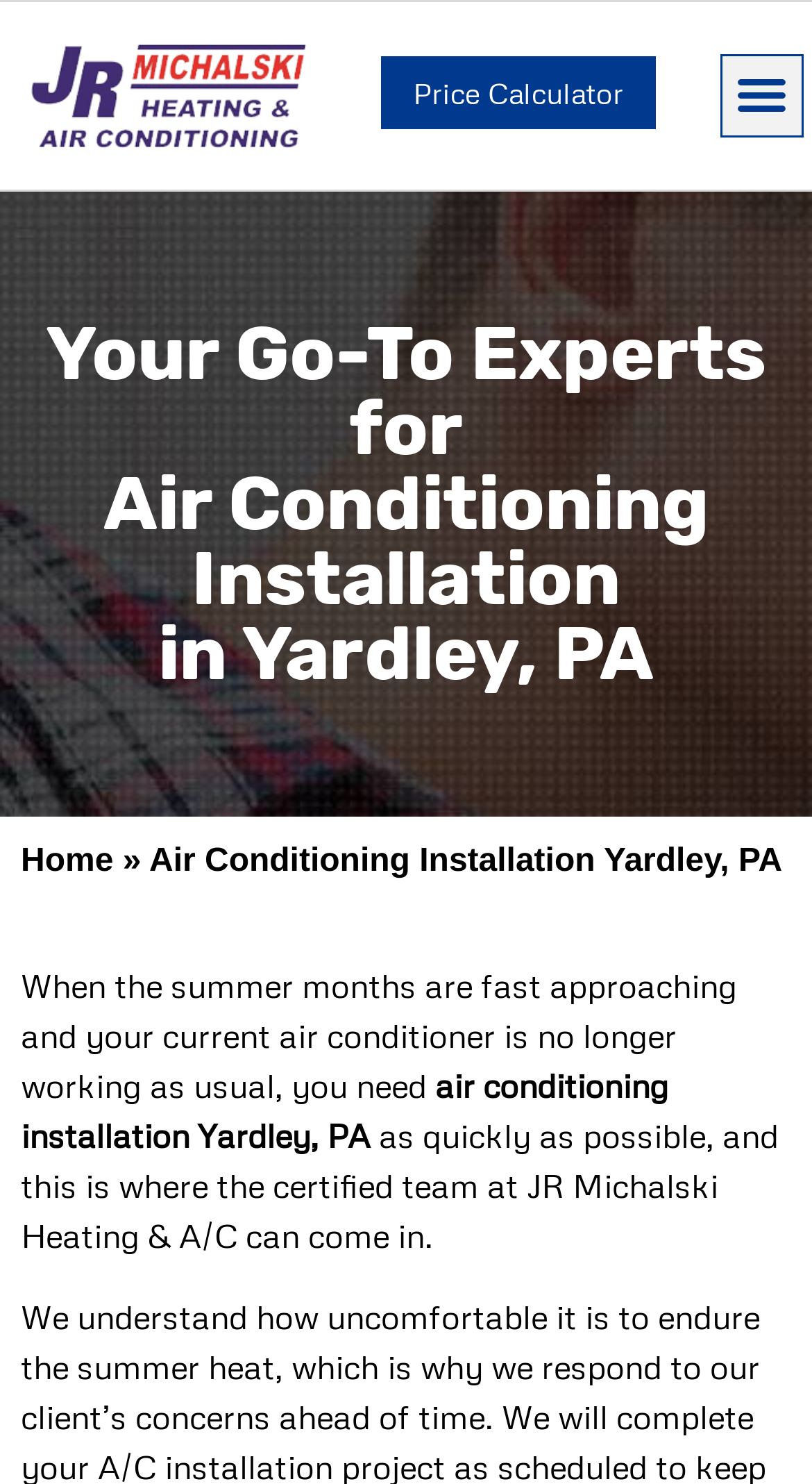What is the location of the service?
Using the image as a reference, answer the question with a short word or phrase.

Yardley, PA